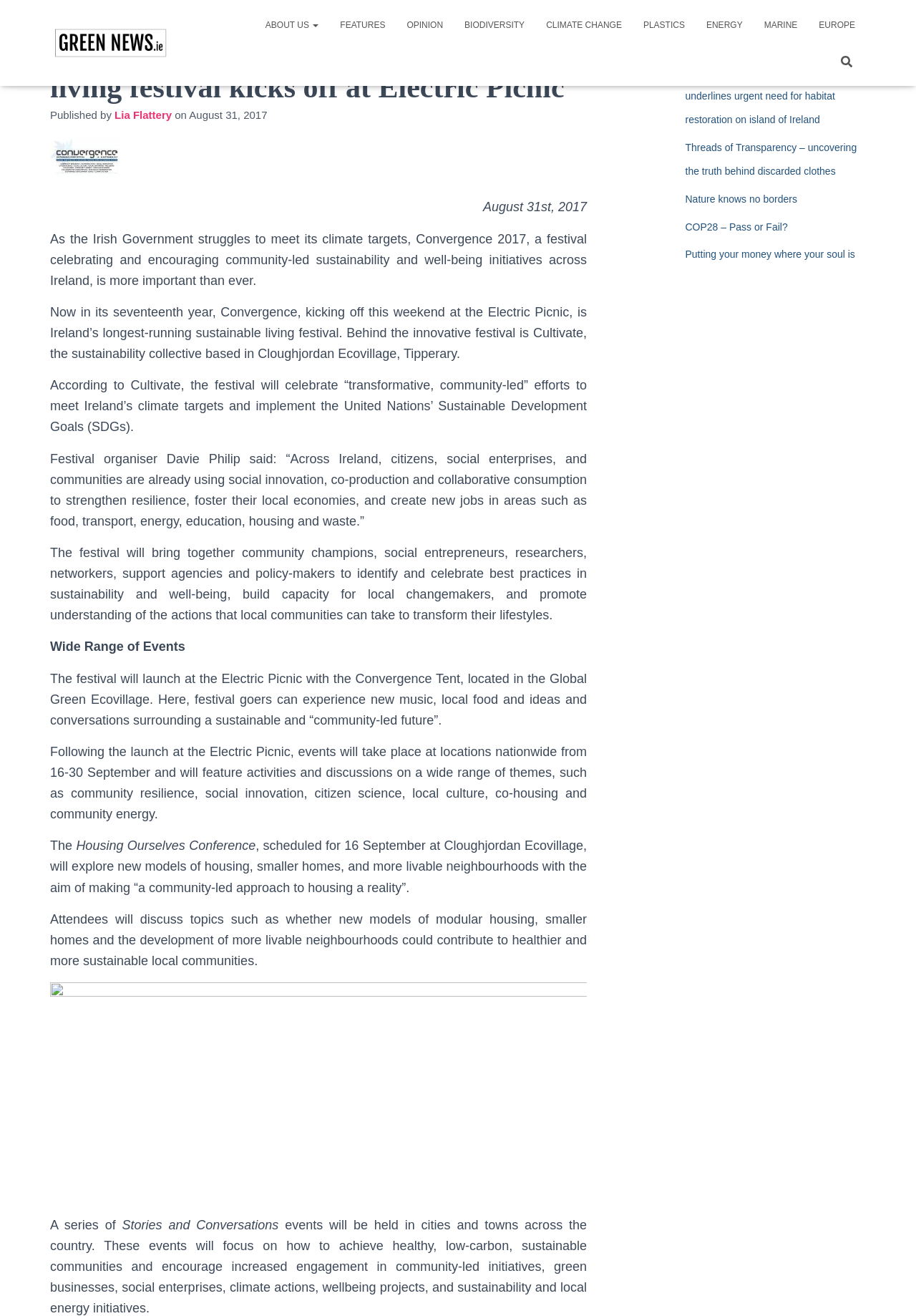What is the theme of the Housing Ourselves Conference?
Provide a concise answer using a single word or phrase based on the image.

Community-led approach to housing